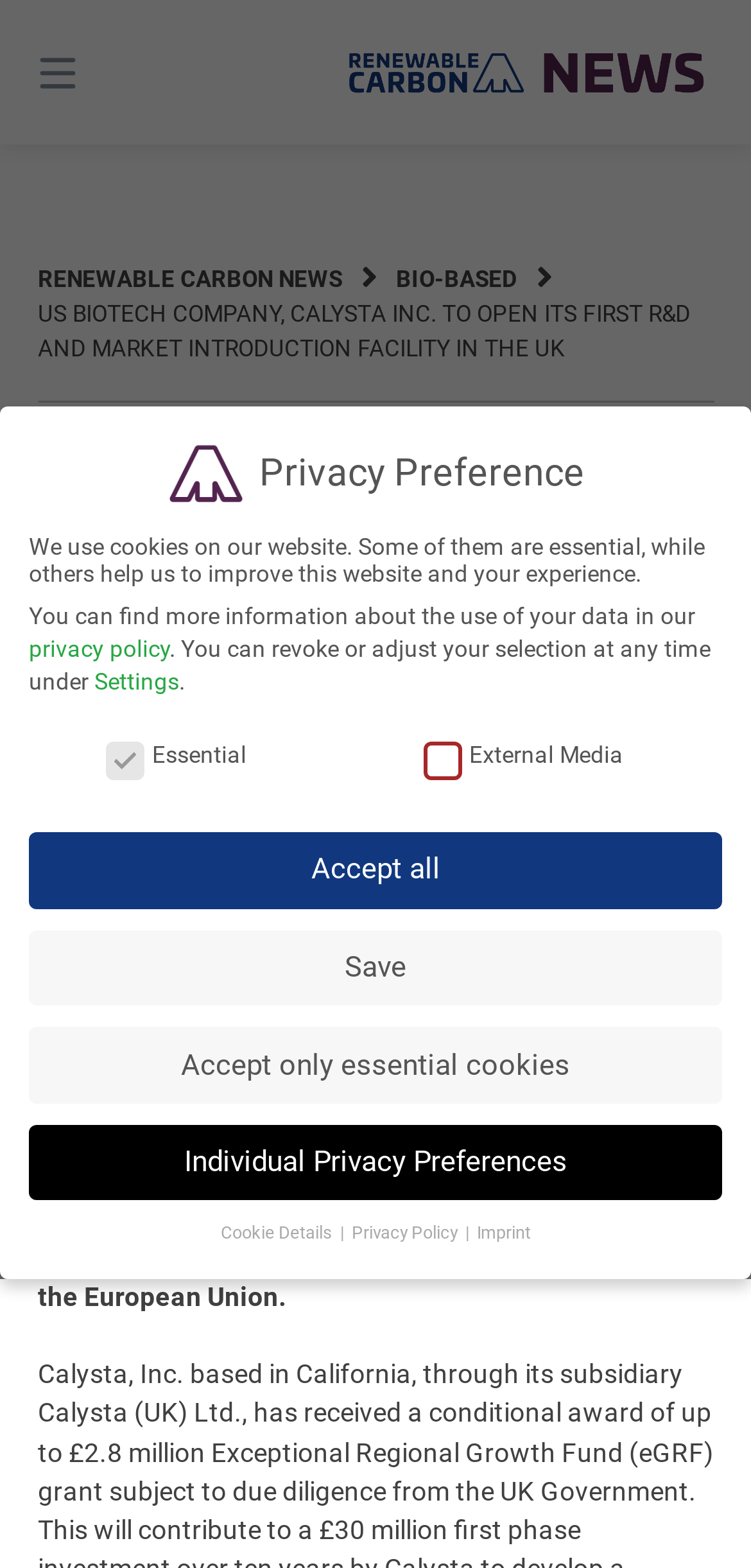Locate the primary headline on the webpage and provide its text.

US biotech company, Calysta Inc. to open its first R&D and market introduction facility in the UK